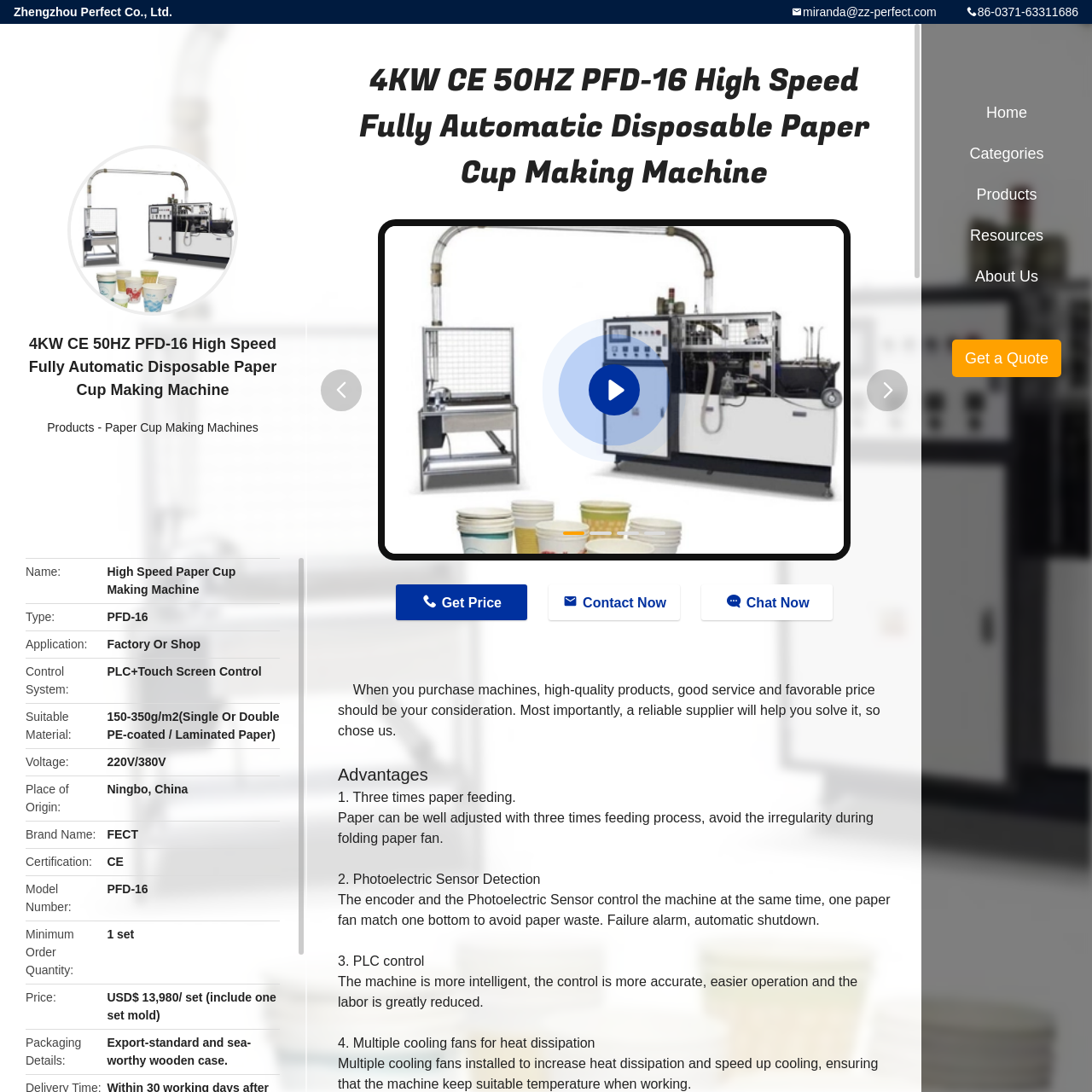What is the purpose of the machine?
Look at the area highlighted by the red bounding box and answer the question in detail, drawing from the specifics shown in the image.

The purpose of the machine can be inferred from the description, which states that it is designed for efficient production in factories or workshops and is capable of producing disposable paper cups quickly and reliably.